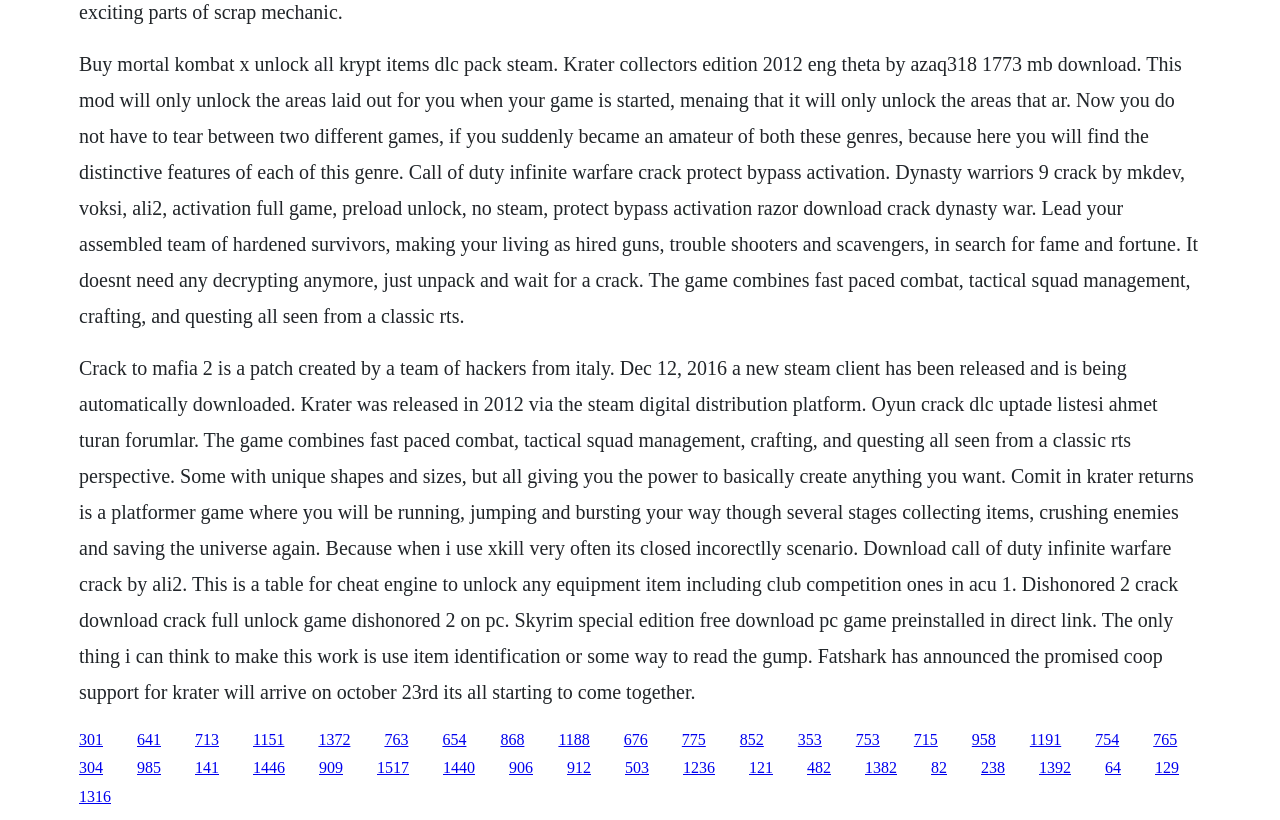Determine the bounding box coordinates of the clickable area required to perform the following instruction: "Click the link to download Dishonored 2 crack". The coordinates should be represented as four float numbers between 0 and 1: [left, top, right, bottom].

[0.346, 0.891, 0.364, 0.912]